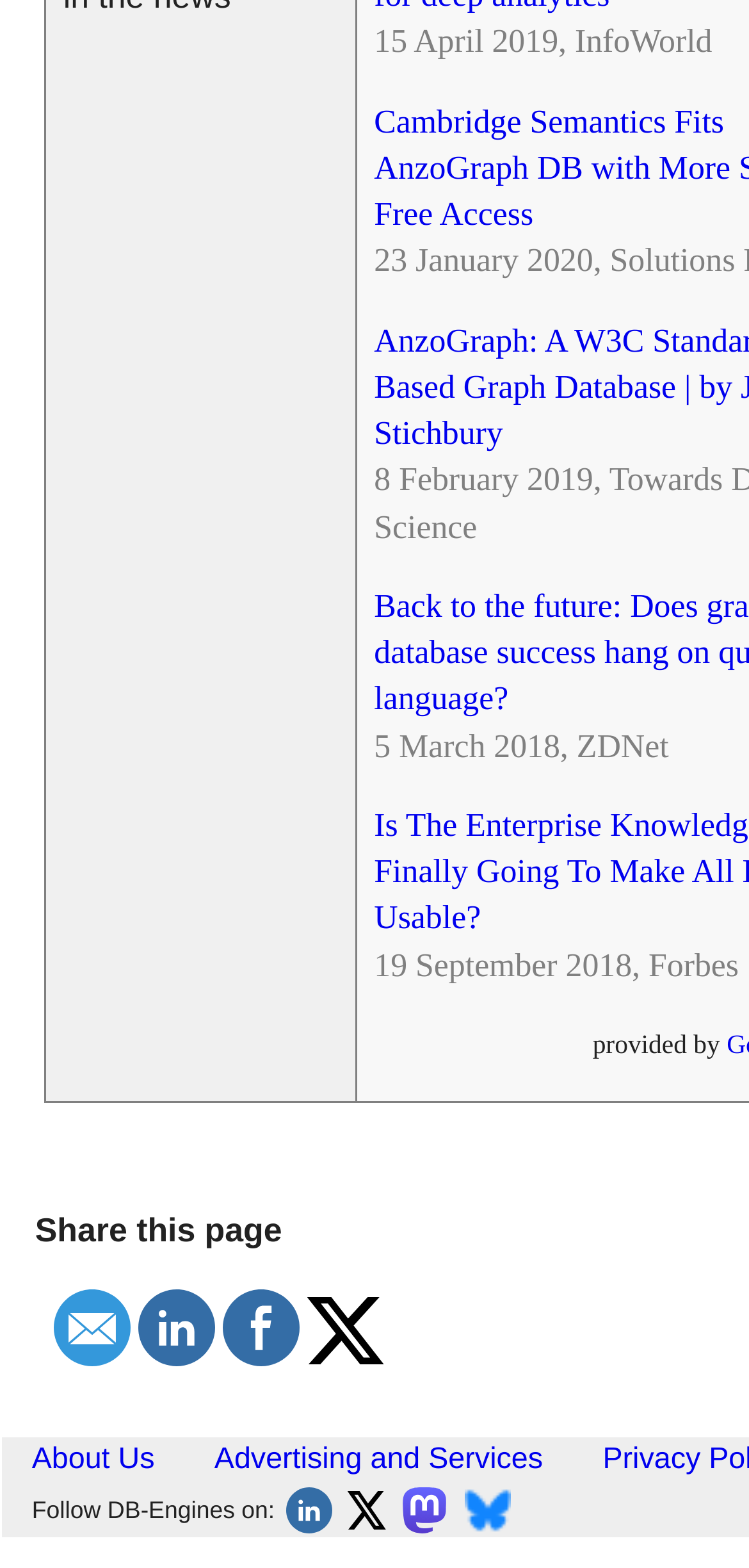How many links are available at the bottom of the page?
Examine the image closely and answer the question with as much detail as possible.

I counted the number of links available at the bottom of the page by looking at the links below the social media platforms. I found links for About Us, Advertising and Services, and four social media platforms.